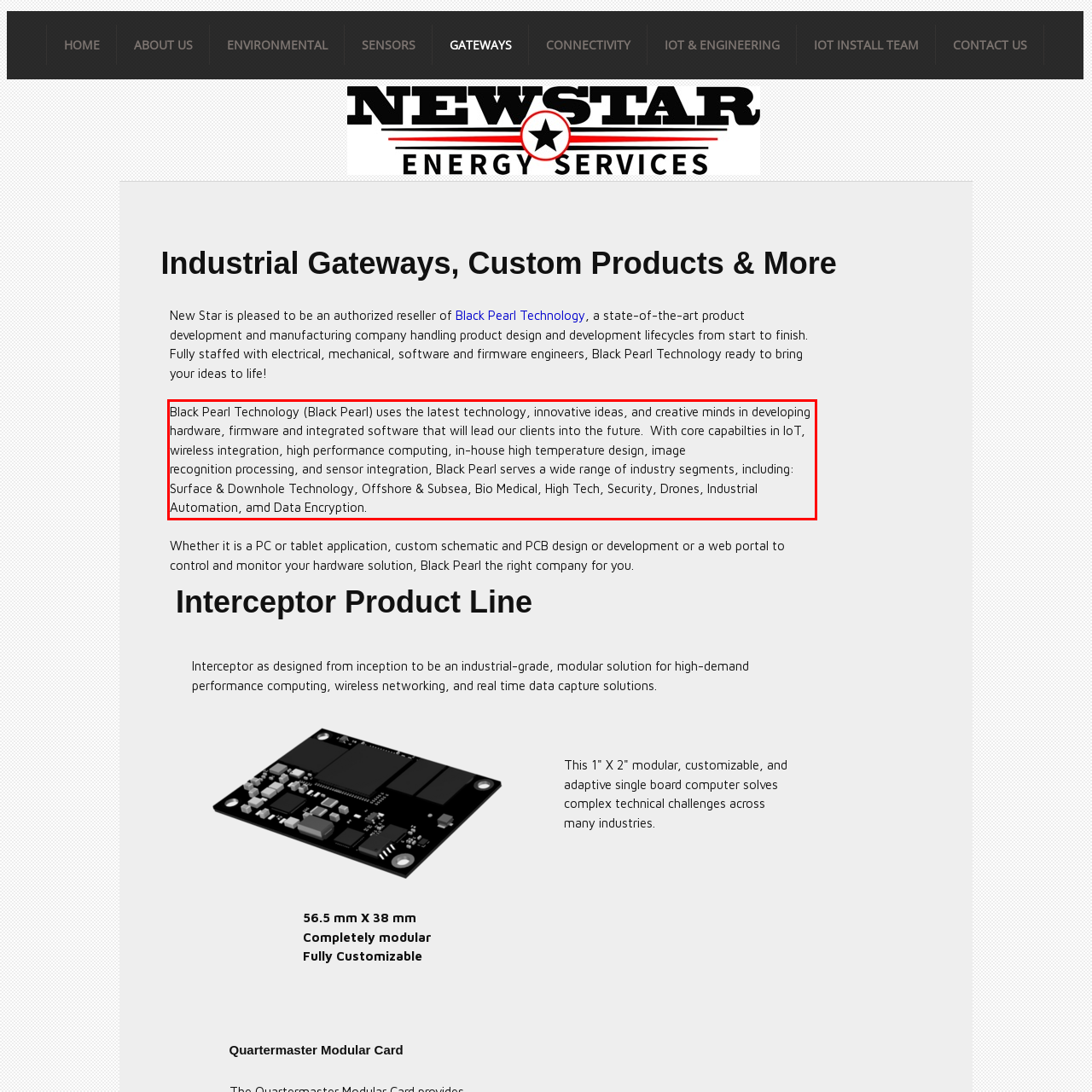Given a webpage screenshot with a red bounding box, perform OCR to read and deliver the text enclosed by the red bounding box.

Black Pearl Technology (Black Pearl) uses the latest technology, innovative ideas, and creative minds in developing hardware, firmware and integrated software that will lead our clients into the future. With core capabilties in IoT, wireless integration, high performance computing, in-house high temperature design, image recognition processing, and sensor integration, Black Pearl serves a wide range of industry segments, including: Surface & Downhole Technology, Offshore & Subsea, Bio Medical, High Tech, Security, Drones, Industrial Automation, amd Data Encryption.